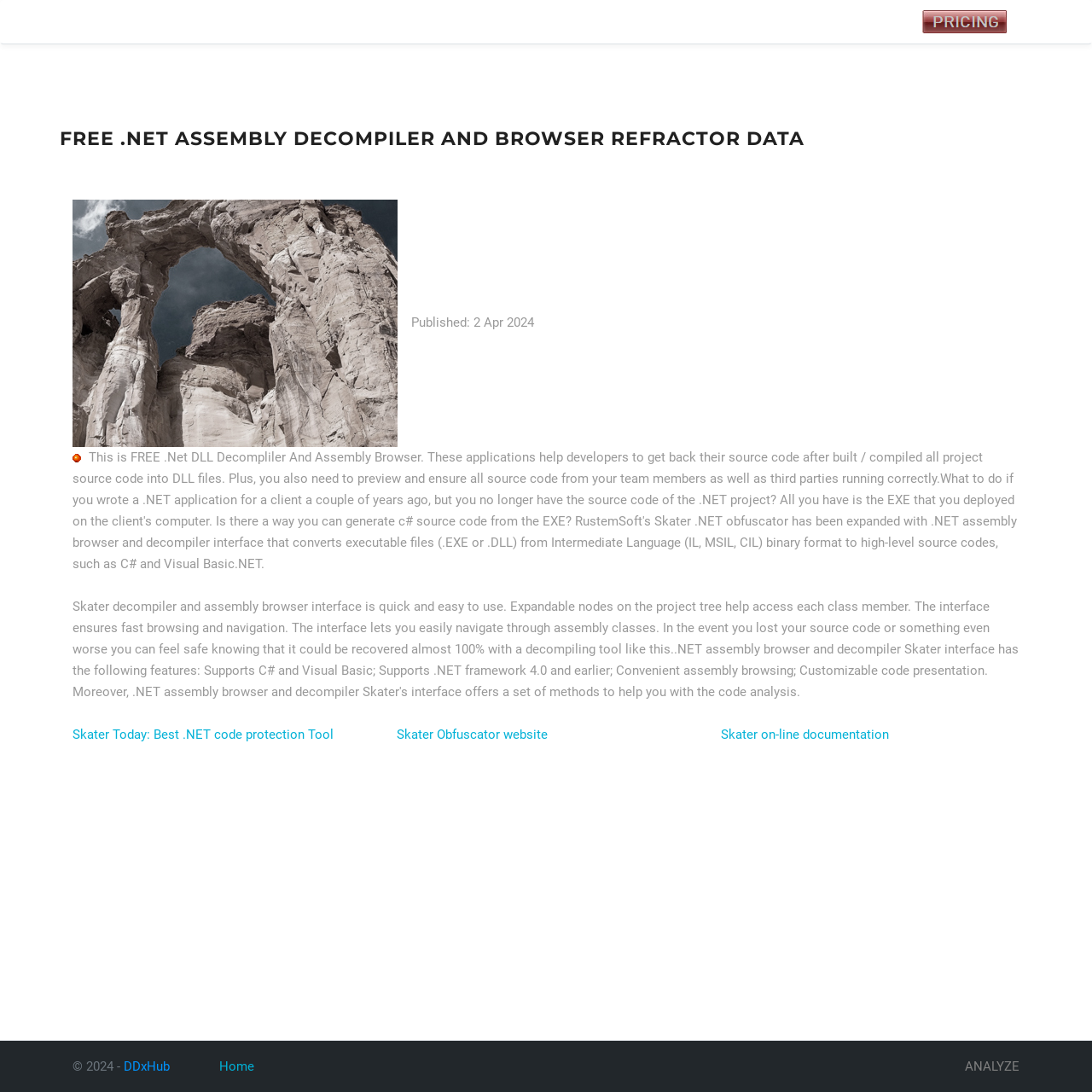Please identify the bounding box coordinates of the element's region that needs to be clicked to fulfill the following instruction: "Click Send". The bounding box coordinates should consist of four float numbers between 0 and 1, i.e., [left, top, right, bottom].

None